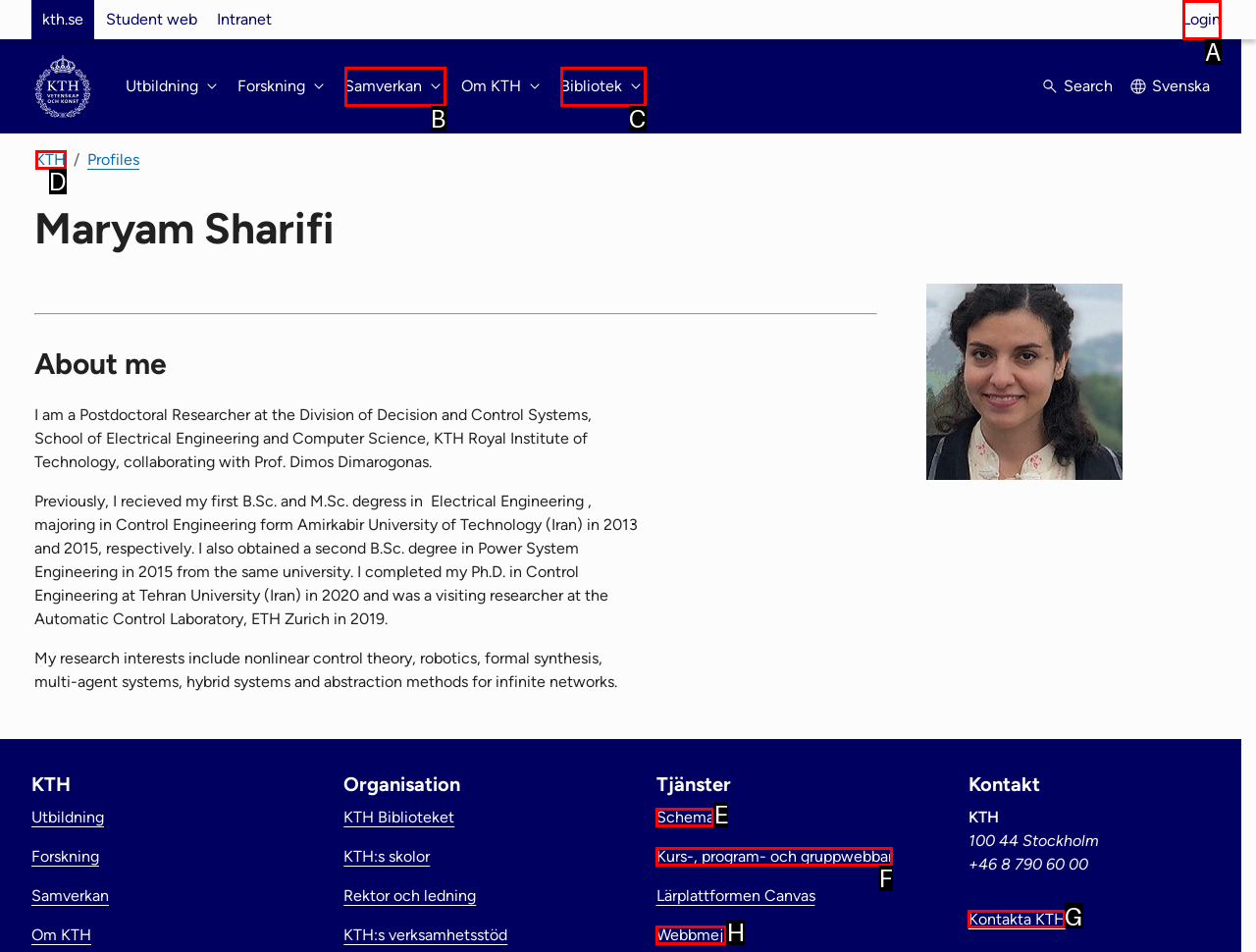Which option should be clicked to execute the following task: Contact KTH? Respond with the letter of the selected option.

G